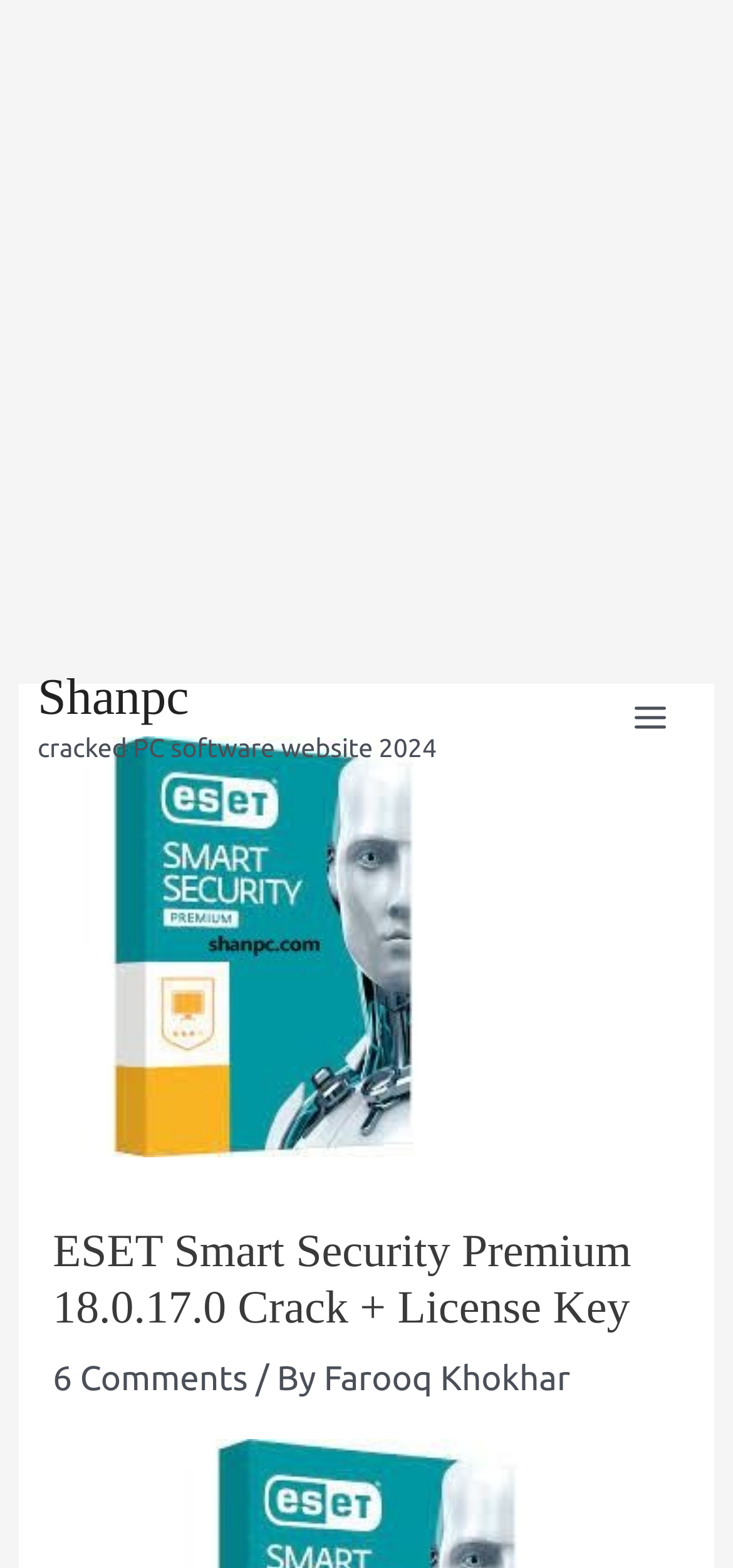What is the purpose of the website?
Based on the screenshot, give a detailed explanation to answer the question.

The static text 'cracked PC software website 2024' indicates that the purpose of the website is to provide cracked PC software.